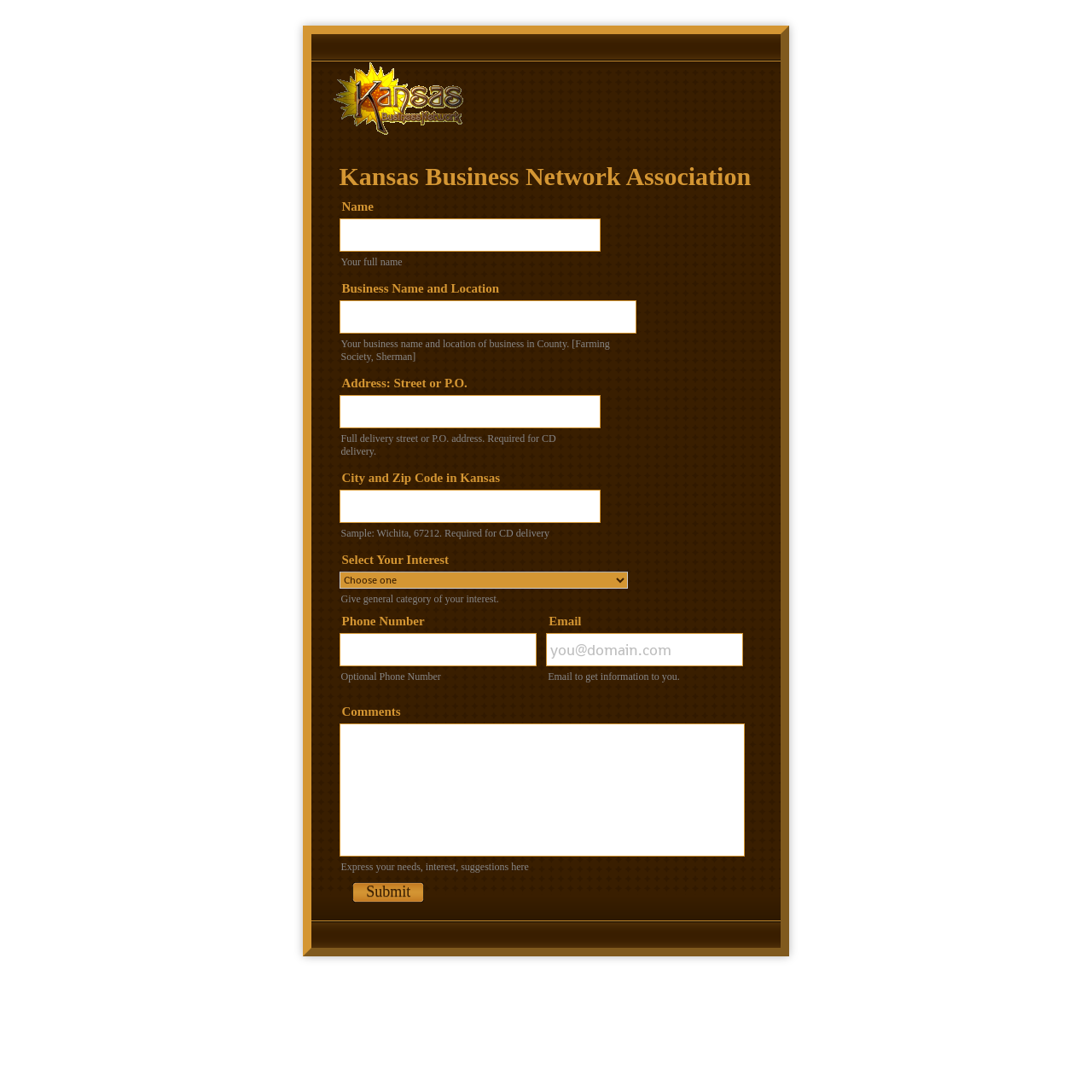Based on the element description: "alt="Alternative text" title="Alternative text"", identify the bounding box coordinates for this UI element. The coordinates must be four float numbers between 0 and 1, listed as [left, top, right, bottom].

[0.301, 0.047, 0.435, 0.129]